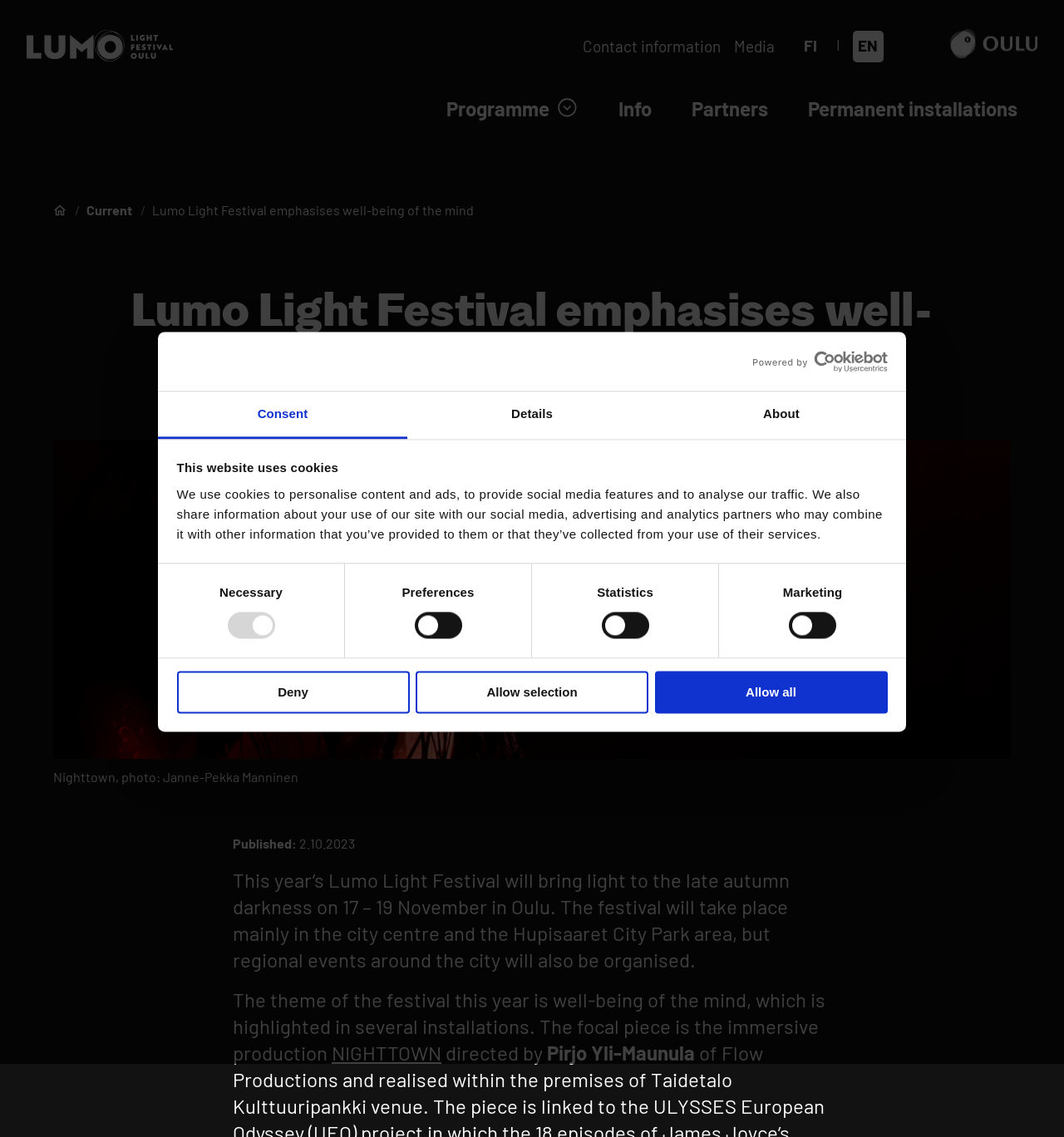Use a single word or phrase to answer the question:
When will the Lumo Light Festival take place?

17 – 19 November